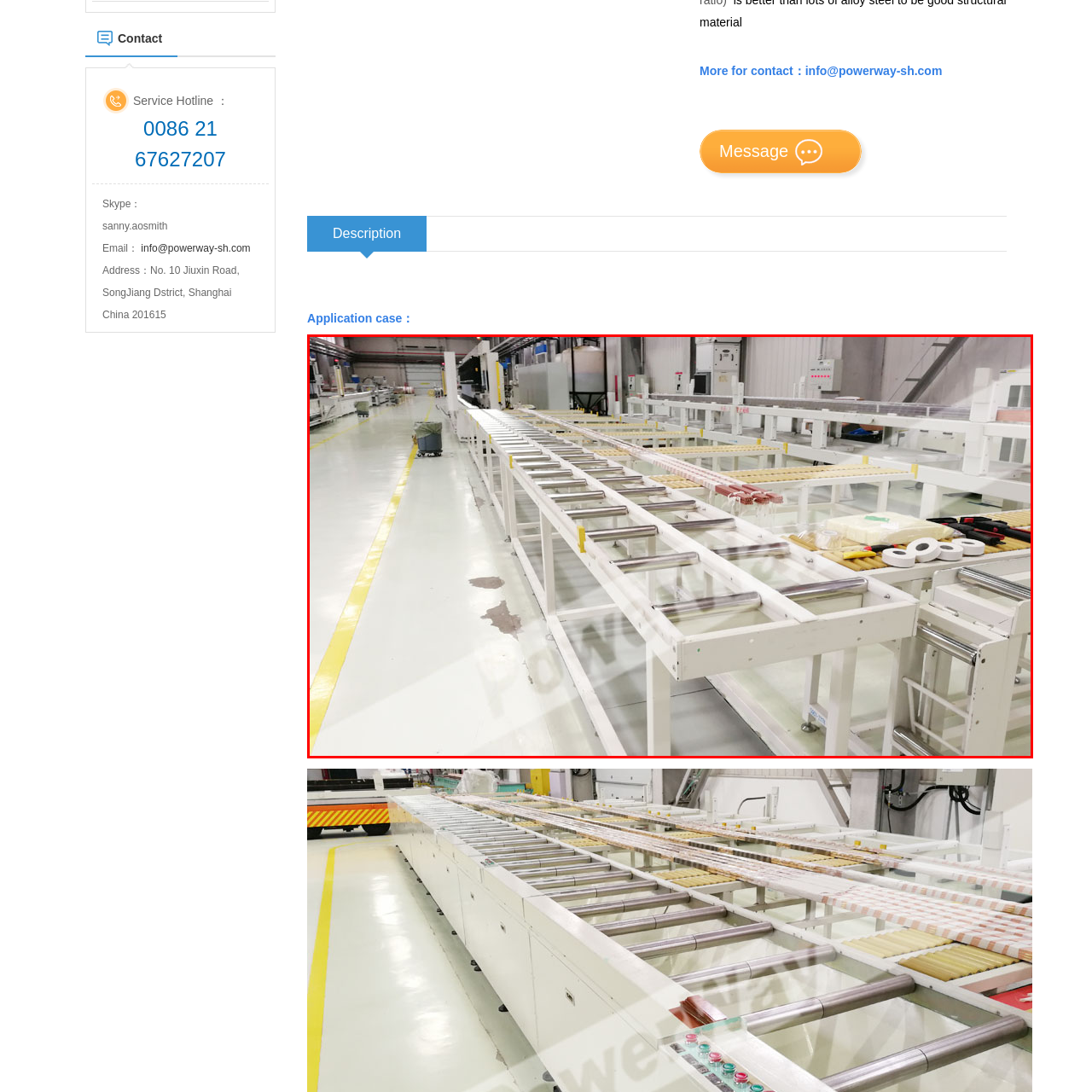Notice the image within the red frame, What type of lighting is used in the facility?
 Your response should be a single word or phrase.

Overhead lighting